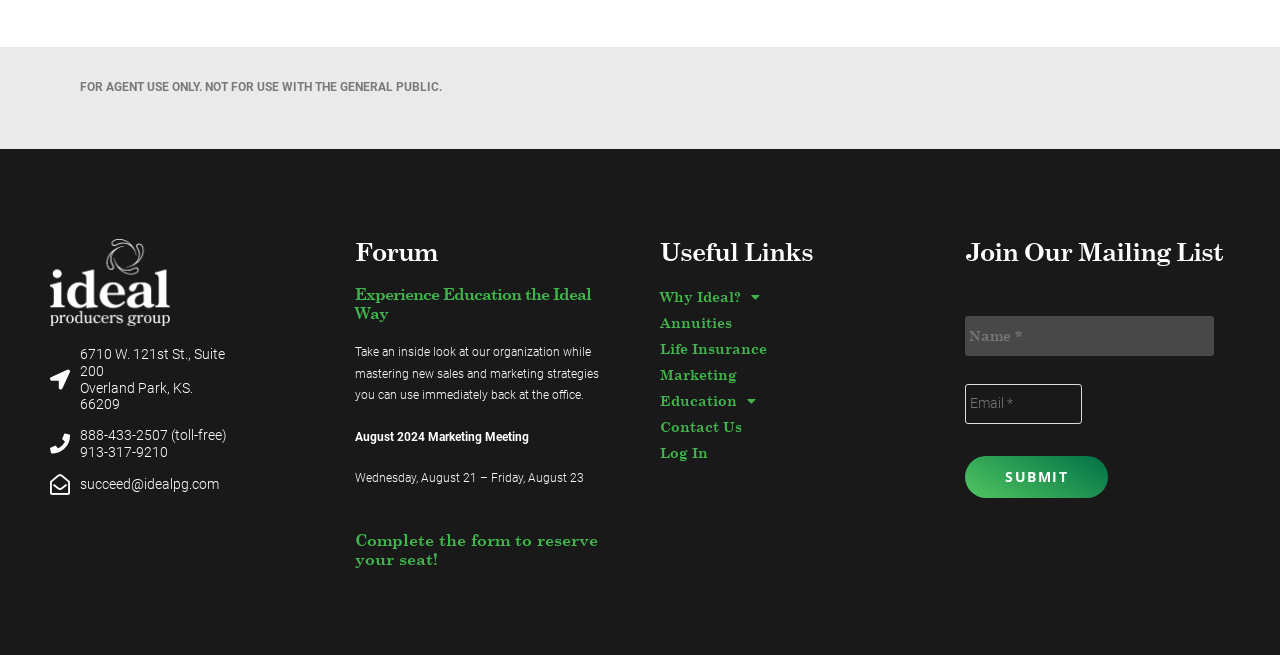Please provide the bounding box coordinates for the element that needs to be clicked to perform the instruction: "Enter your name in the input field". The coordinates must consist of four float numbers between 0 and 1, formatted as [left, top, right, bottom].

[0.754, 0.482, 0.948, 0.543]